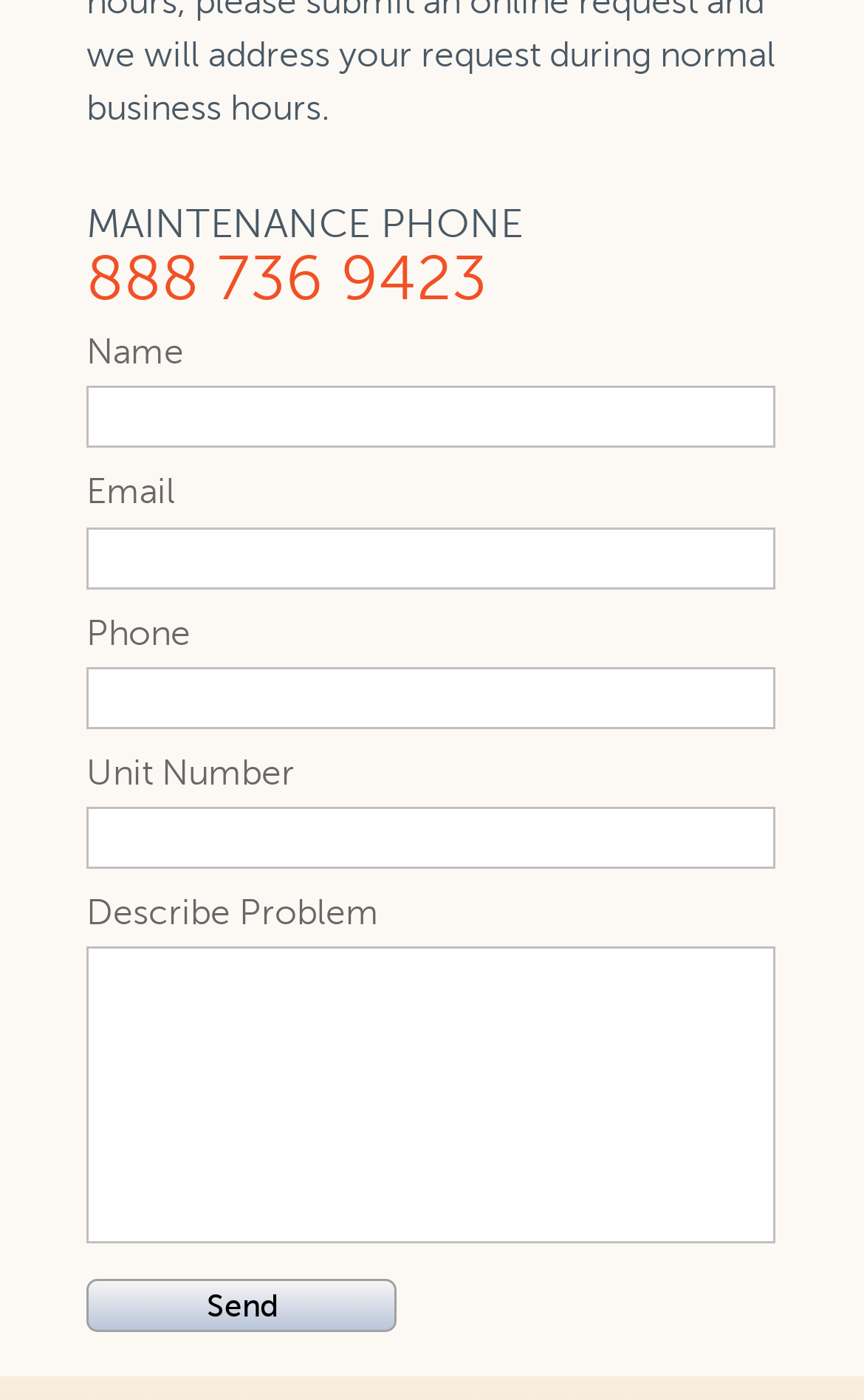What is the phone number for maintenance?
Kindly offer a comprehensive and detailed response to the question.

The phone number for maintenance is displayed prominently at the top of the webpage, labeled as 'MAINTENANCE PHONE'. The number is '888 736 9423'.